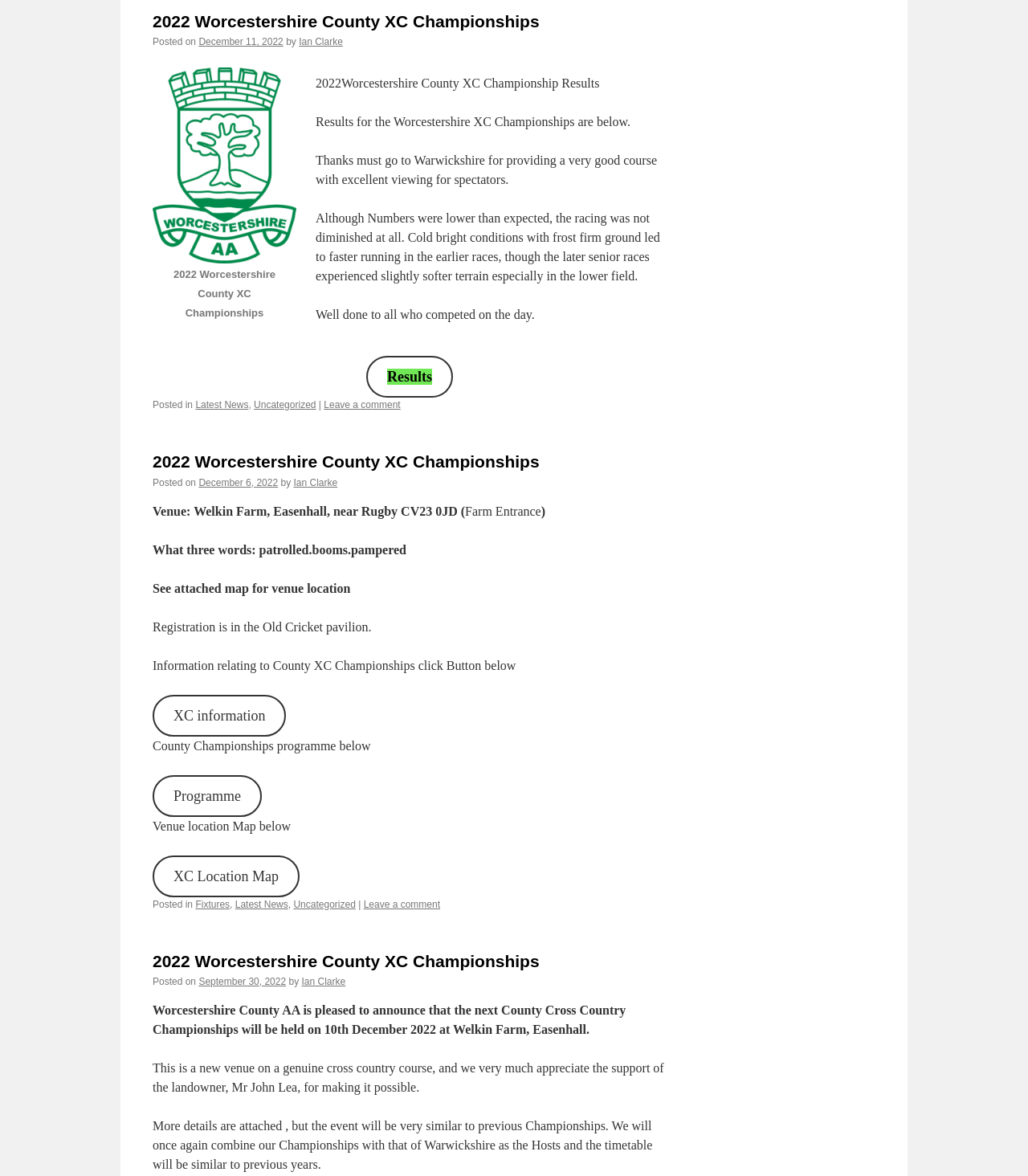For the following element description, predict the bounding box coordinates in the format (top-left x, top-left y, bottom-right x, bottom-right y). All values should be floating point numbers between 0 and 1. Description: 2022 Worcestershire County XC Championships

[0.148, 0.385, 0.525, 0.4]